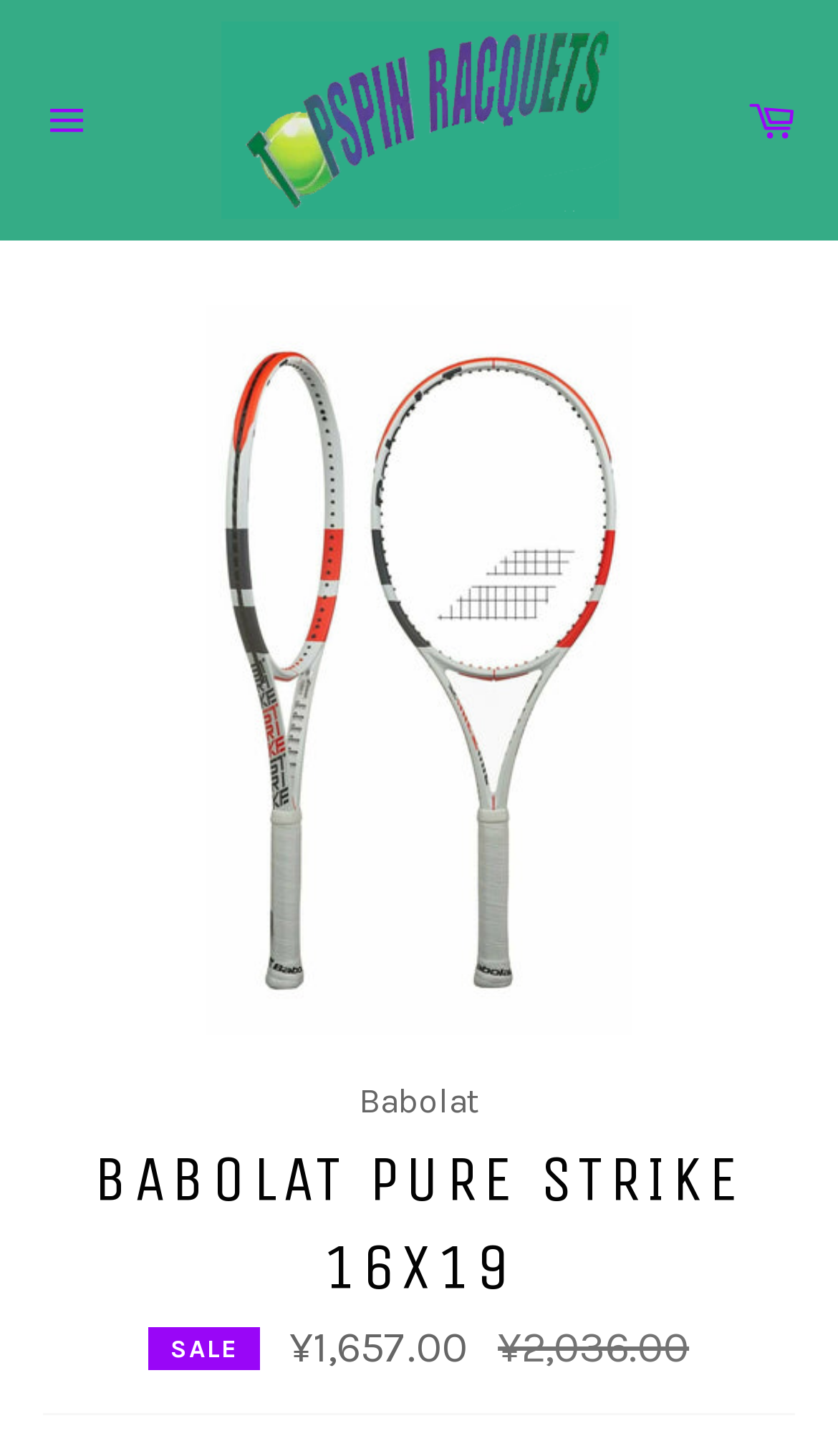Carefully examine the image and provide an in-depth answer to the question: Is there a navigation menu on the webpage?

I found the answer by looking at the button with the text 'Site navigation' which is a common indicator of a navigation menu, and it is also located at the top of the webpage, making it easily accessible.